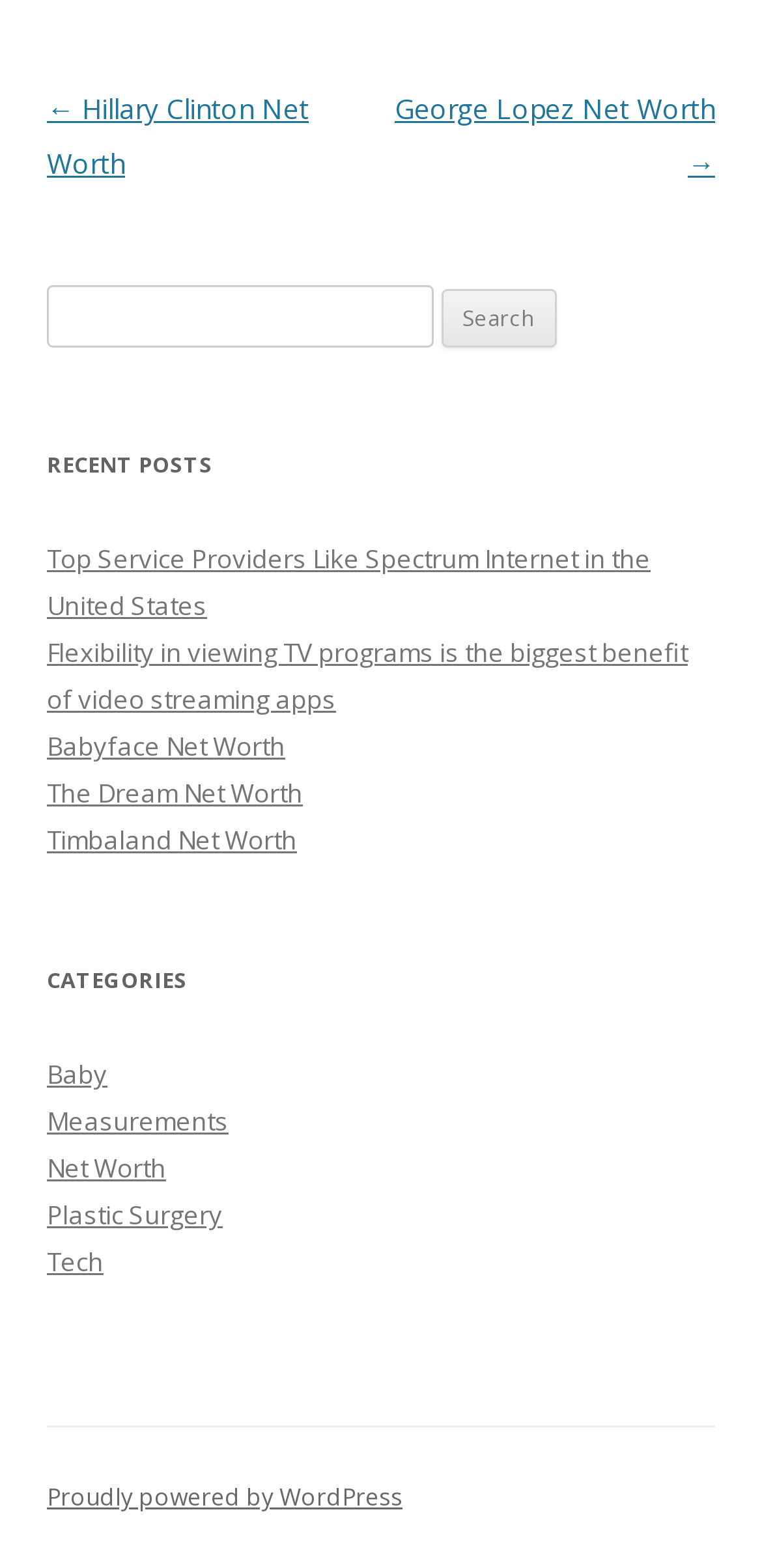Given the description "parent_node: Search for: name="s"", determine the bounding box of the corresponding UI element.

[0.062, 0.182, 0.568, 0.222]